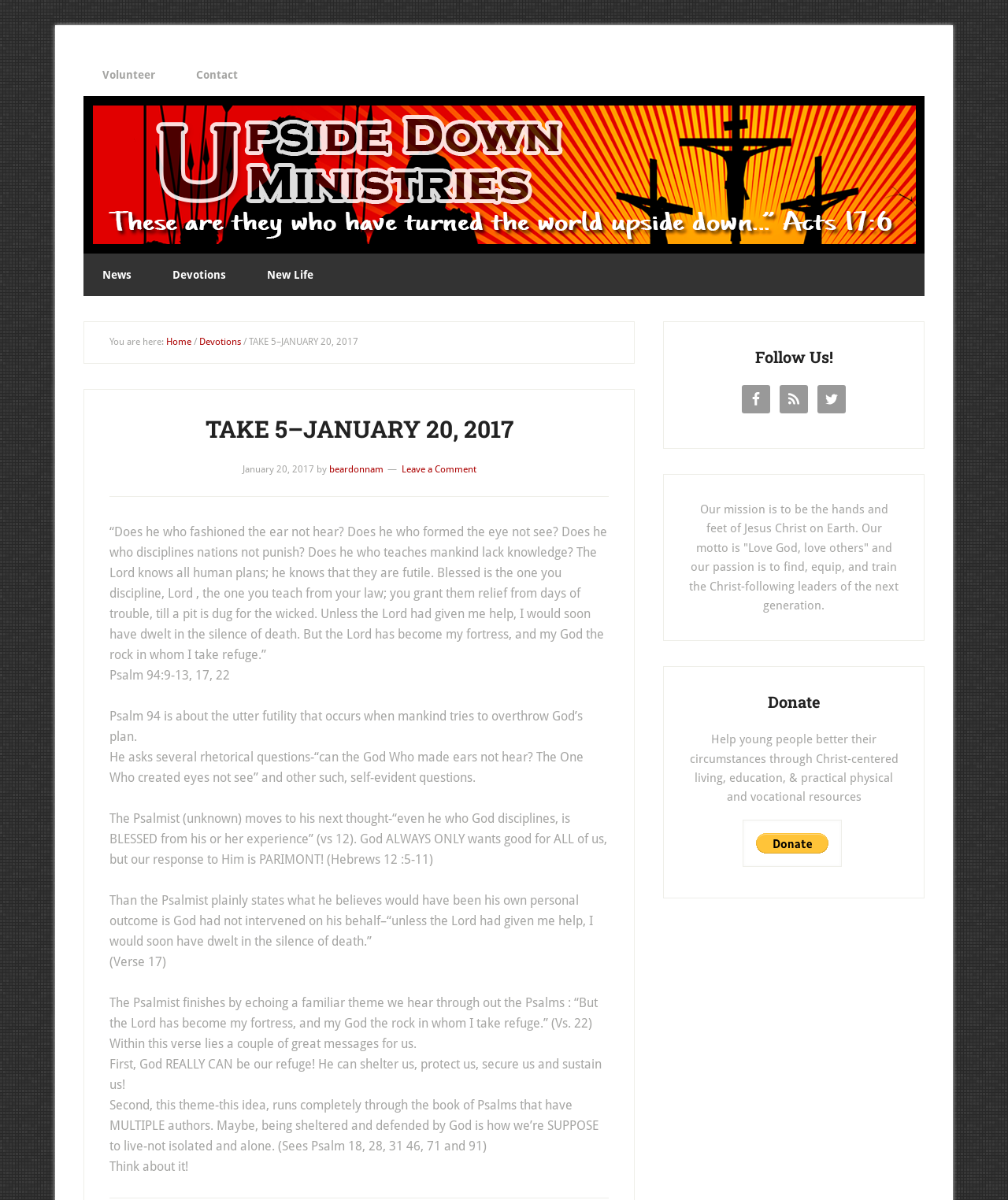Locate the bounding box coordinates of the area where you should click to accomplish the instruction: "Click on Donate".

[0.684, 0.577, 0.891, 0.593]